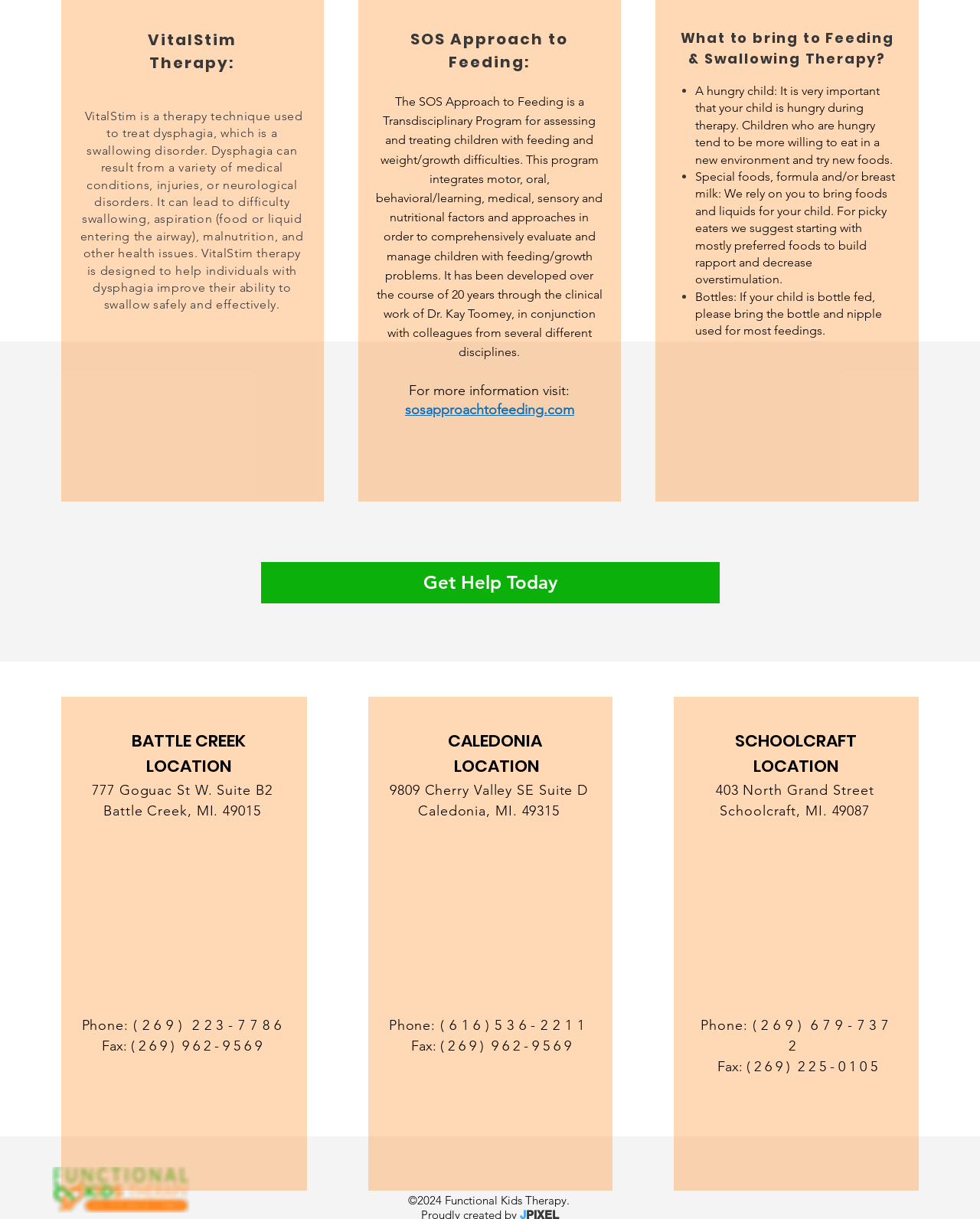Locate the bounding box coordinates of the clickable element to fulfill the following instruction: "Visit 'sosapproachtofeeding.com'". Provide the coordinates as four float numbers between 0 and 1 in the format [left, top, right, bottom].

[0.413, 0.329, 0.586, 0.343]